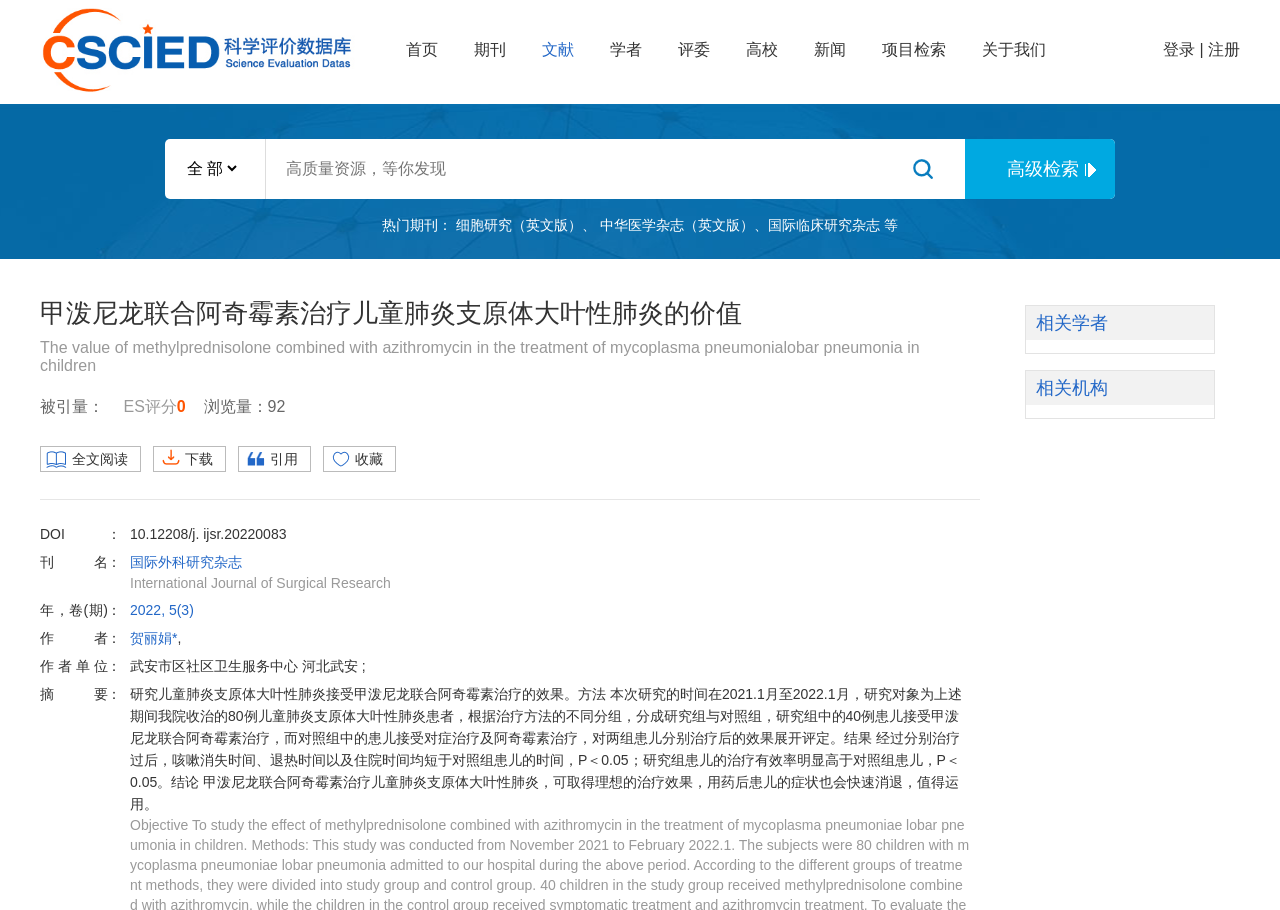Please identify the bounding box coordinates of the element I need to click to follow this instruction: "Search for high-quality resources".

[0.207, 0.153, 0.691, 0.219]